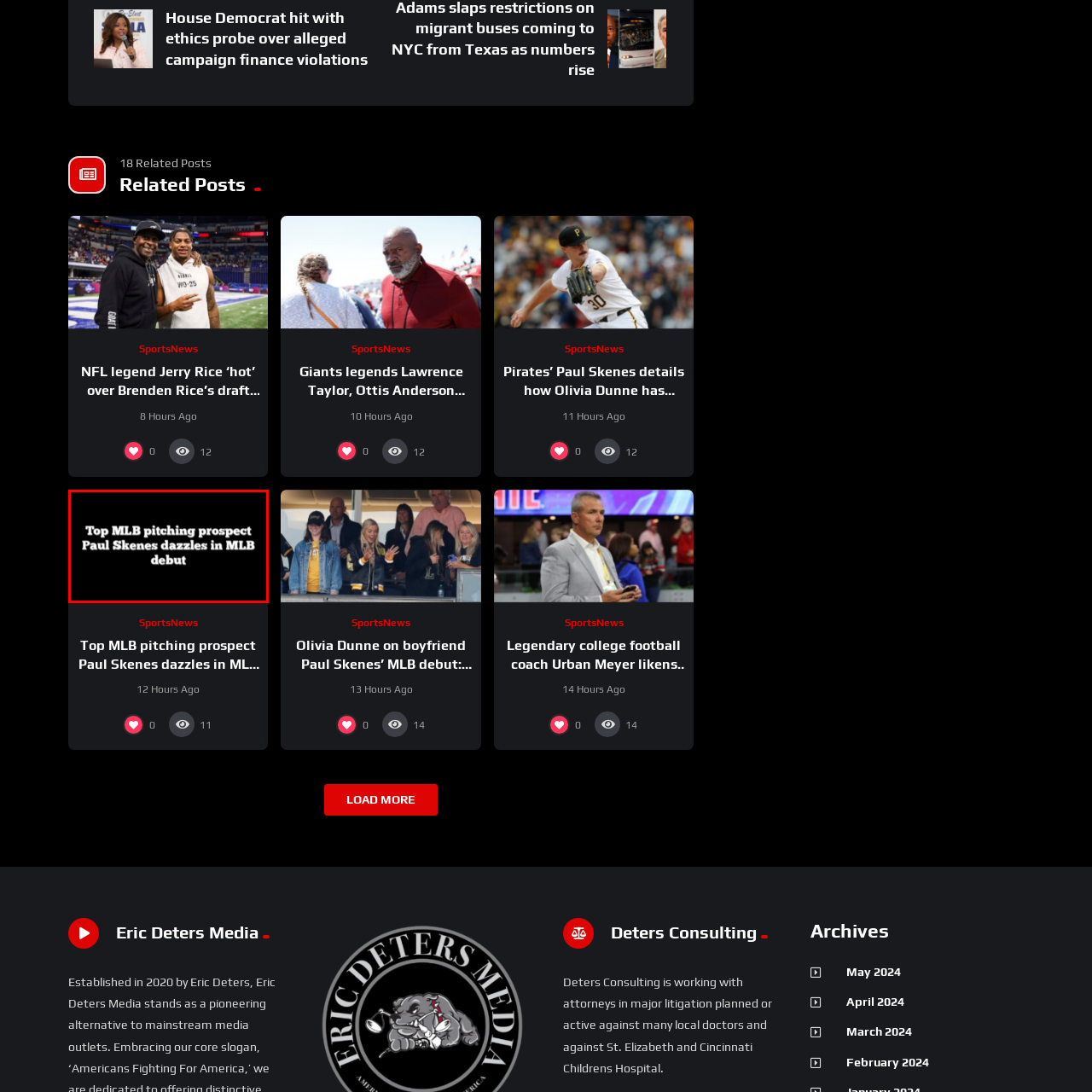Direct your attention to the image marked by the red box and answer the given question using a single word or phrase:
What is Paul Skenes achieving in the image?

making MLB debut